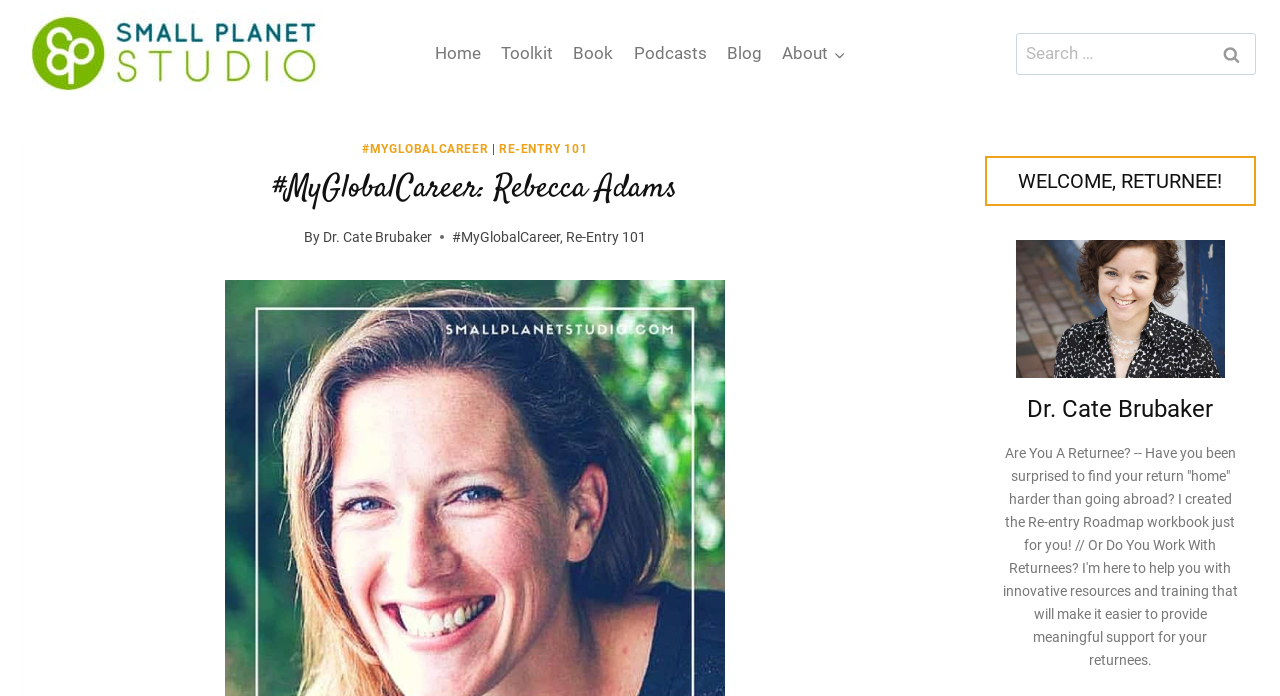Based on the element description "Re-Entry 101", predict the bounding box coordinates of the UI element.

[0.442, 0.328, 0.505, 0.351]